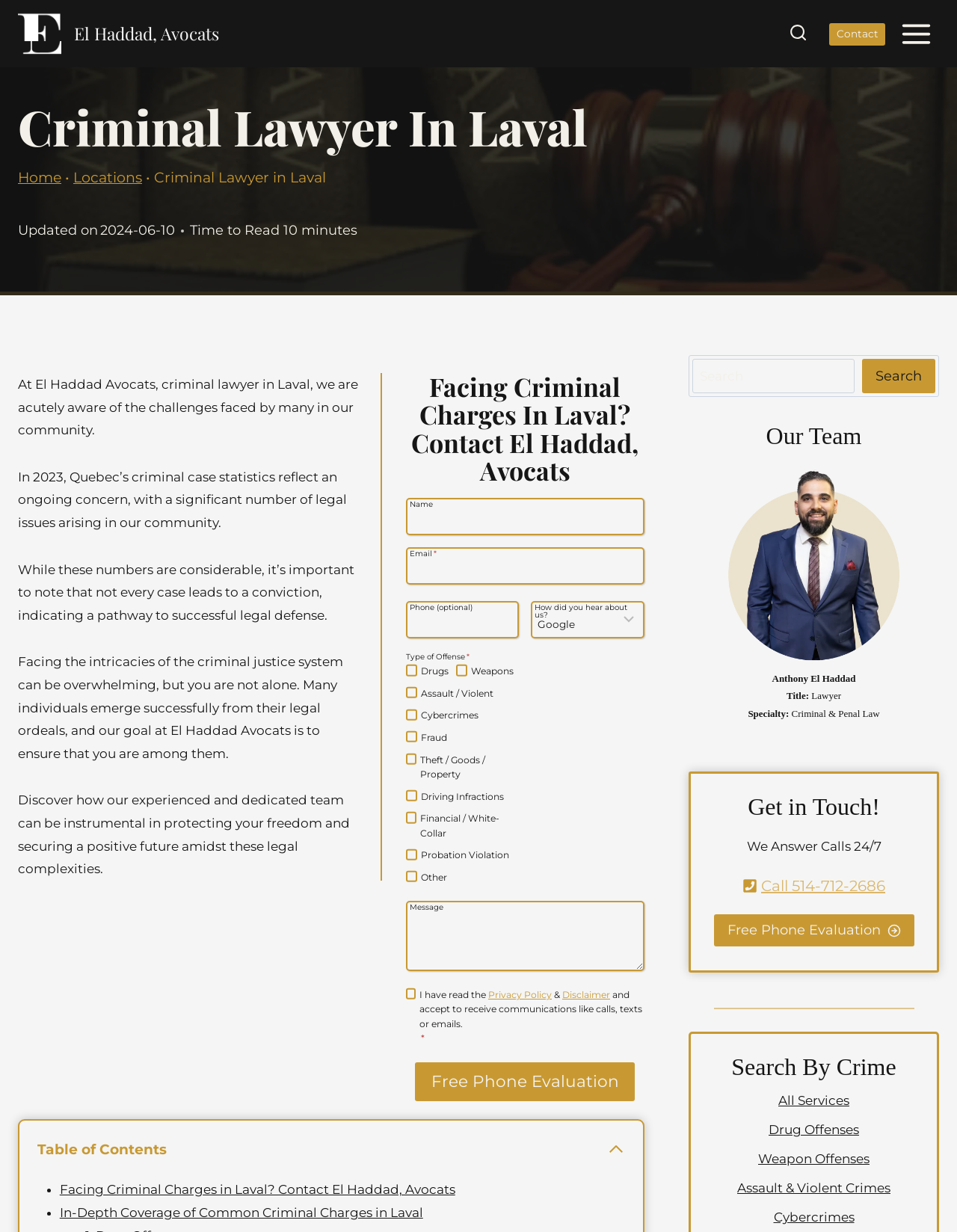What is the name of the lawyer featured on the webpage?
Based on the visual content, answer with a single word or a brief phrase.

Anthony El Haddad